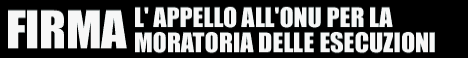Describe all elements and aspects of the image.

The image features bold, impactful text urging action regarding a significant human rights issue. The message reads: "FIRMA L'APPELLO ALL'ONU PER LA MORATORIA DELLE ESECUZIONI," which translates to "SIGN THE UN APPEAL FOR A MORATORIUM ON EXECUTIONS." The design emphasizes urgency and importance, likely calling for public support in advocating against capital punishment at an international level, specifically appealing to the United Nations for intervention. The stark black background further highlights the call to action, aiming to engage viewers in a crucial ethical dialogue.